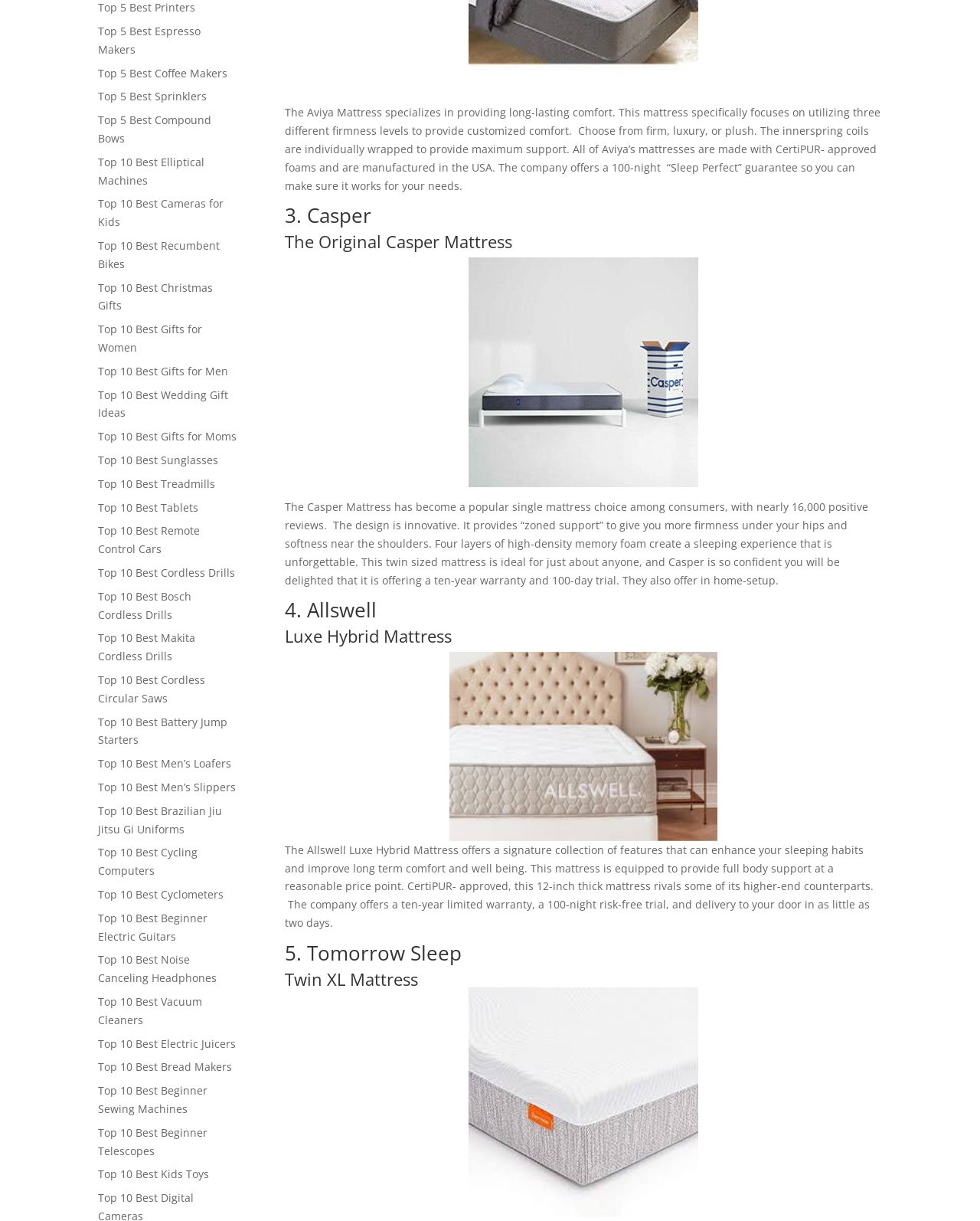Find the bounding box coordinates for the element that must be clicked to complete the instruction: "Check the Business Directory". The coordinates should be four float numbers between 0 and 1, indicated as [left, top, right, bottom].

None